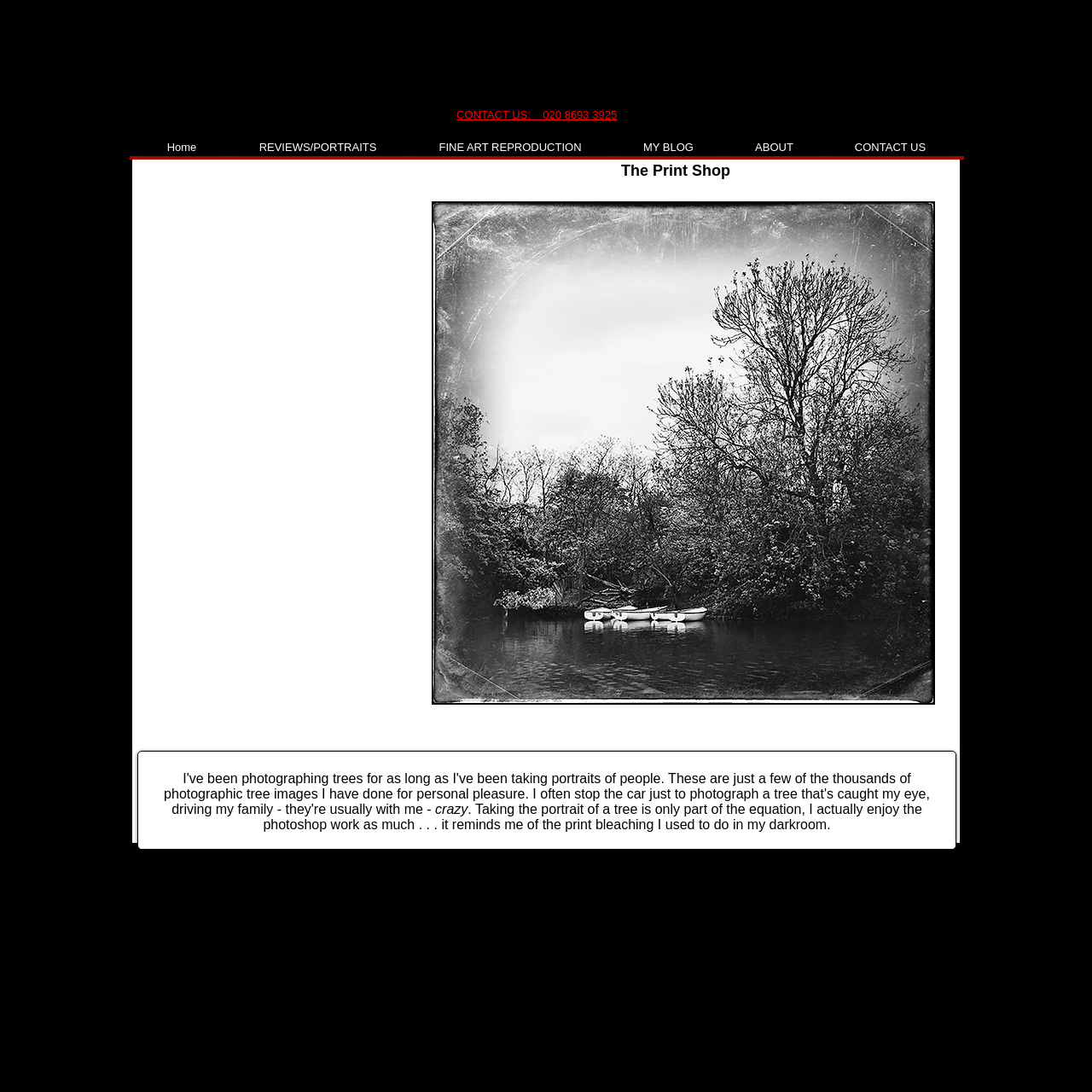What is the name of the park where the boats are located?
Based on the image, give a one-word or short phrase answer.

Dulwich Park